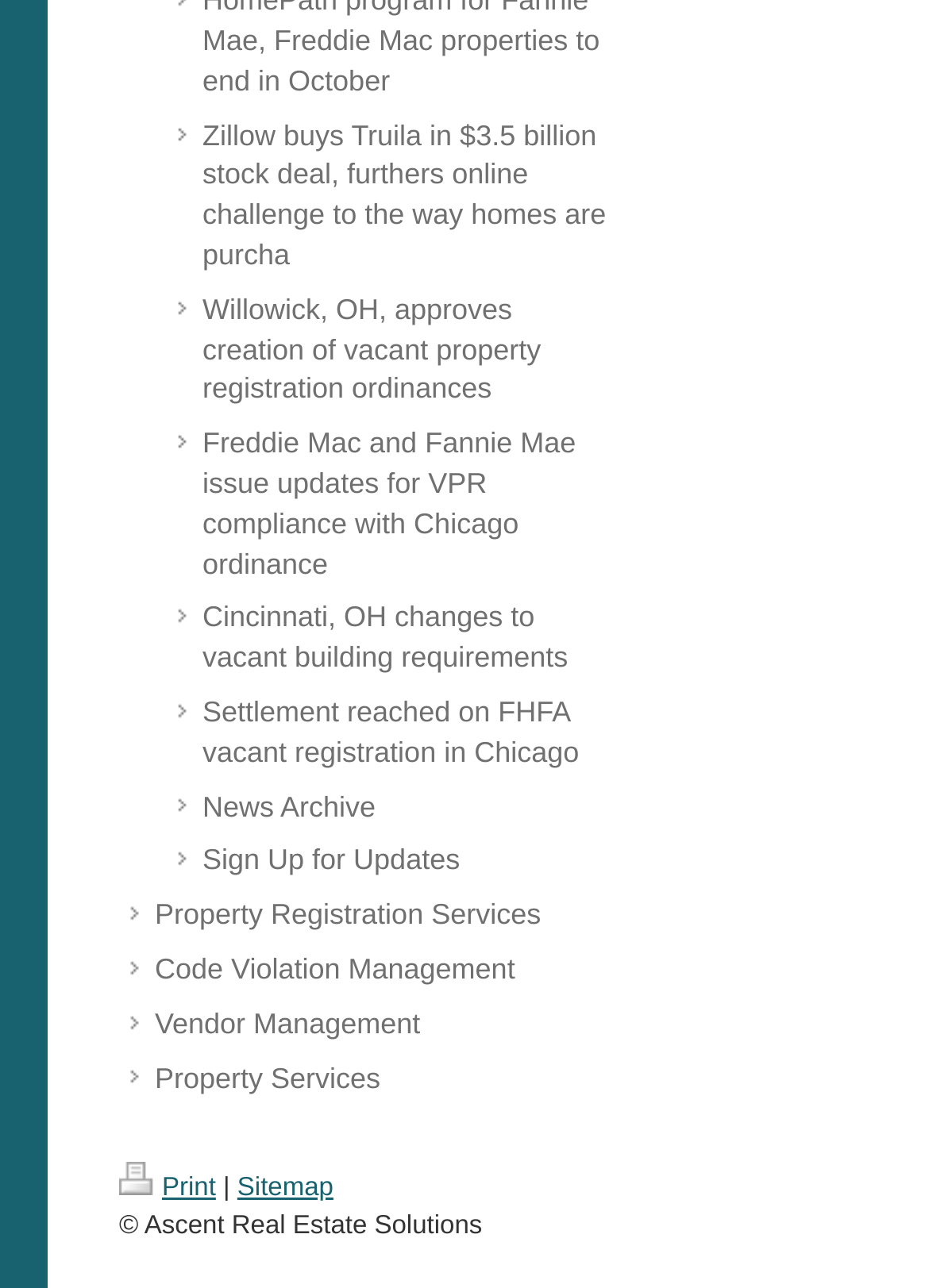Specify the bounding box coordinates of the element's region that should be clicked to achieve the following instruction: "View the sitemap". The bounding box coordinates consist of four float numbers between 0 and 1, in the format [left, top, right, bottom].

[0.255, 0.912, 0.359, 0.934]